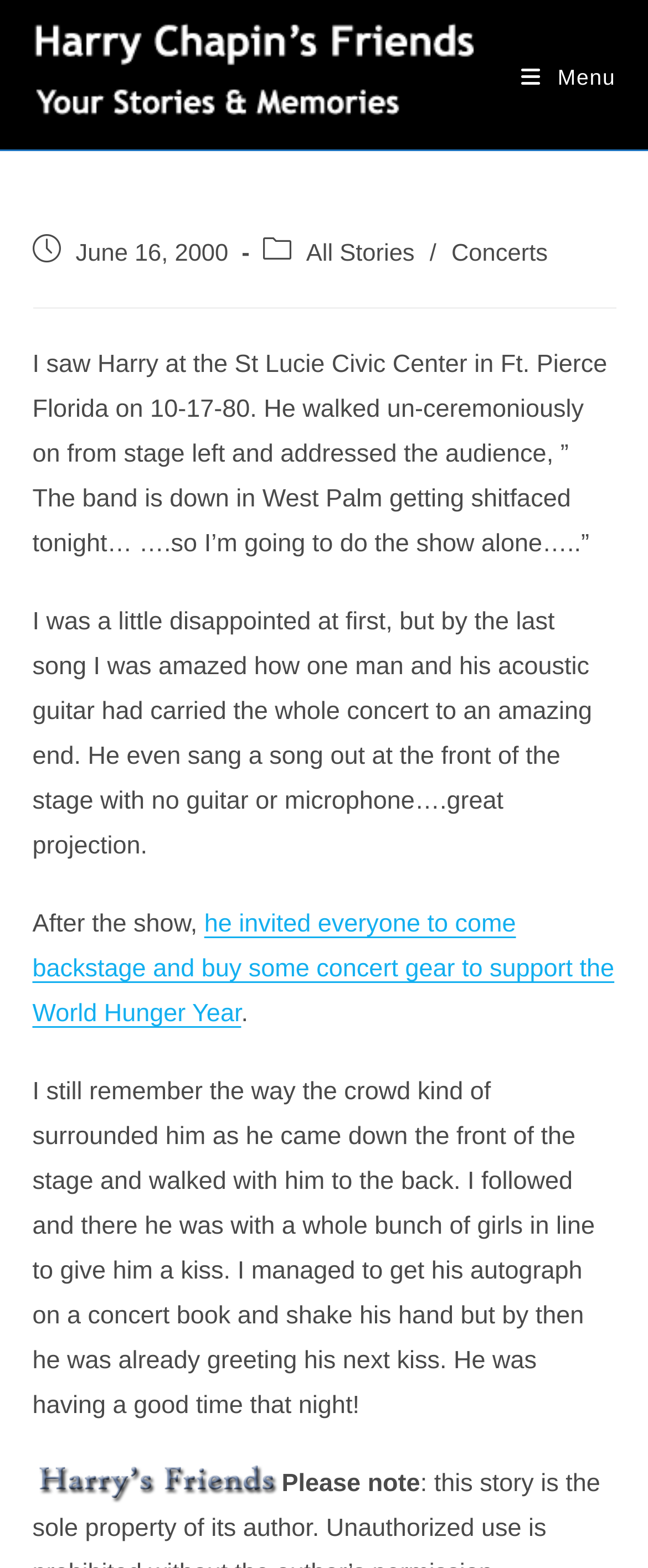How many links are there in the menu?
Please answer using one word or phrase, based on the screenshot.

3